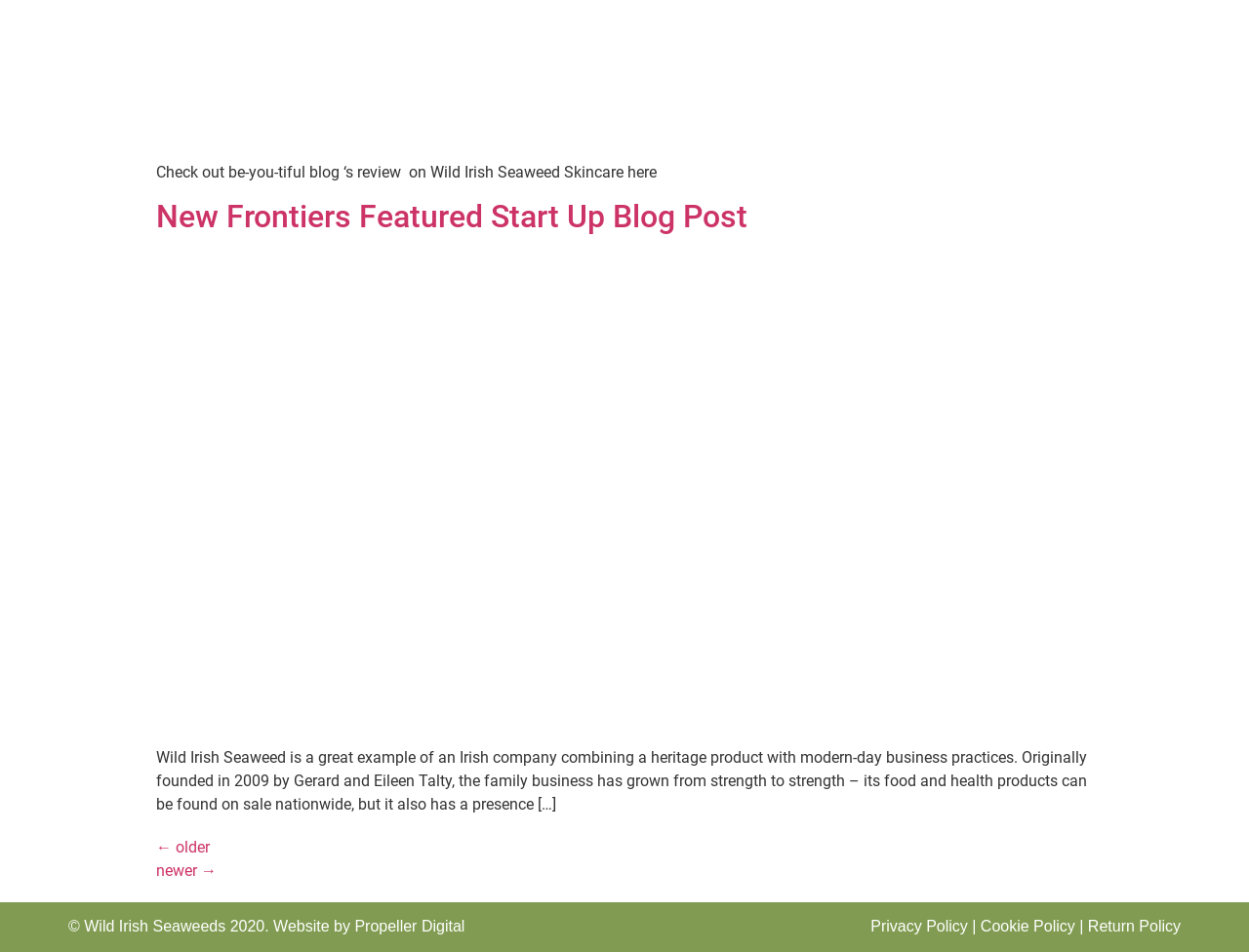Give a concise answer of one word or phrase to the question: 
What is the copyright year of the website?

2020